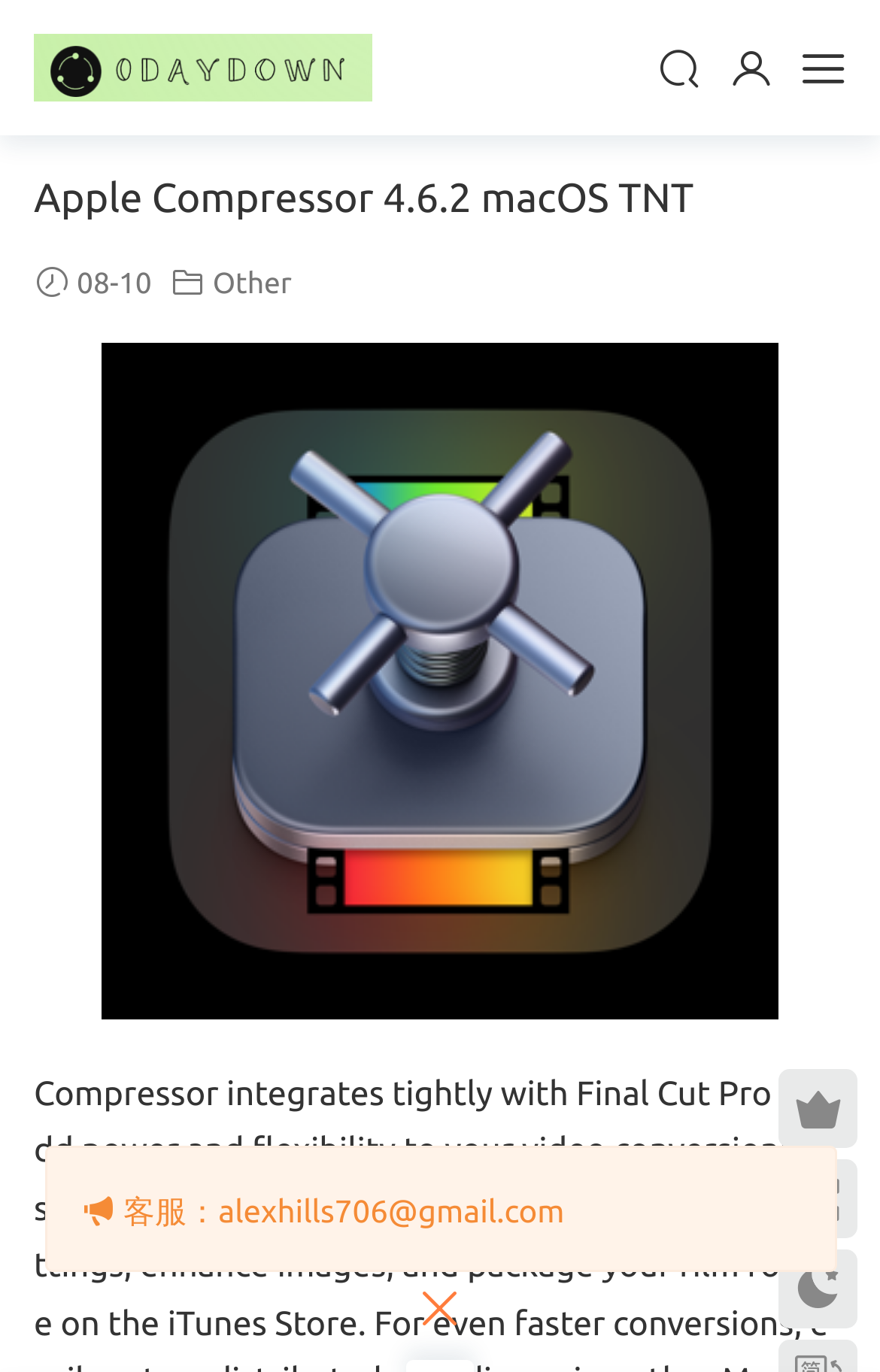What is the main heading displayed on the webpage? Please provide the text.

Apple Compressor 4.6.2 macOS TNT